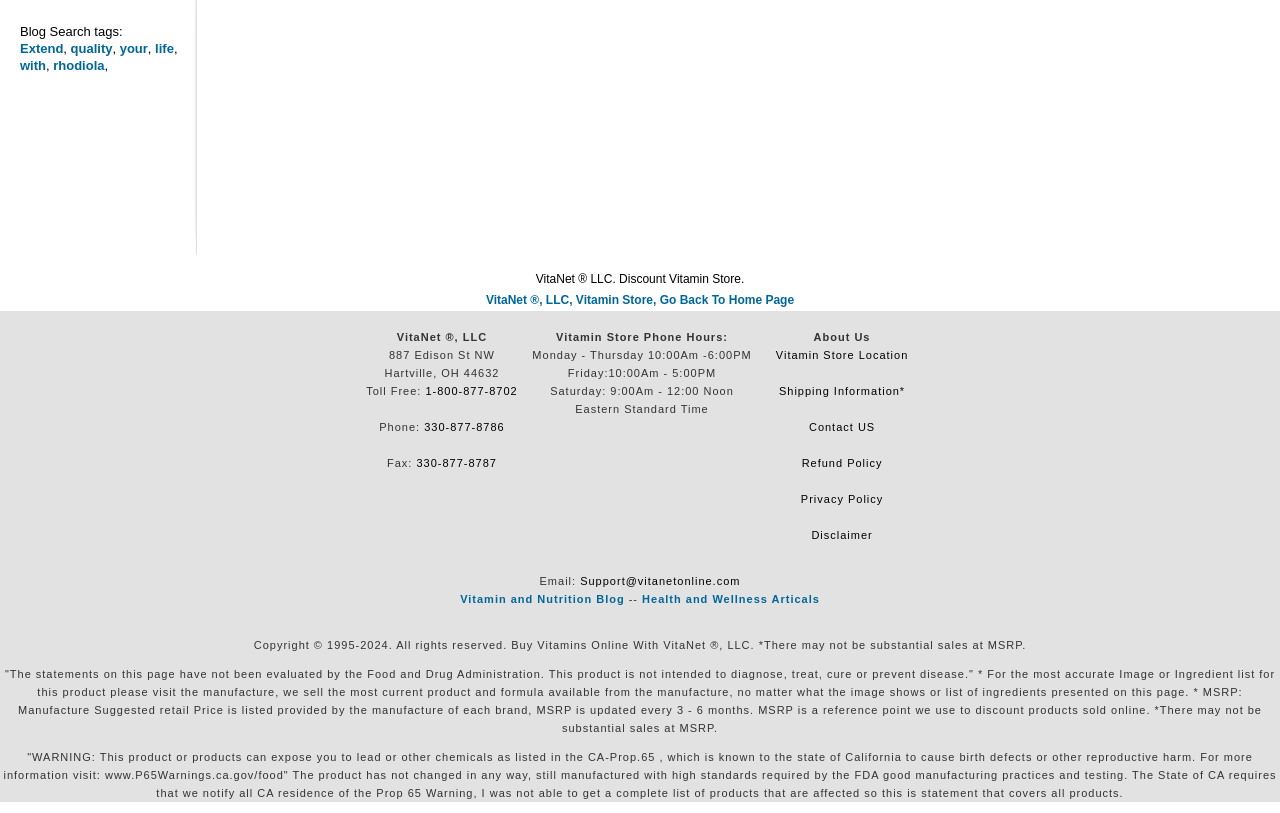What is the email address of the store?
Answer the question with a single word or phrase, referring to the image.

Support@vitanetonline.com